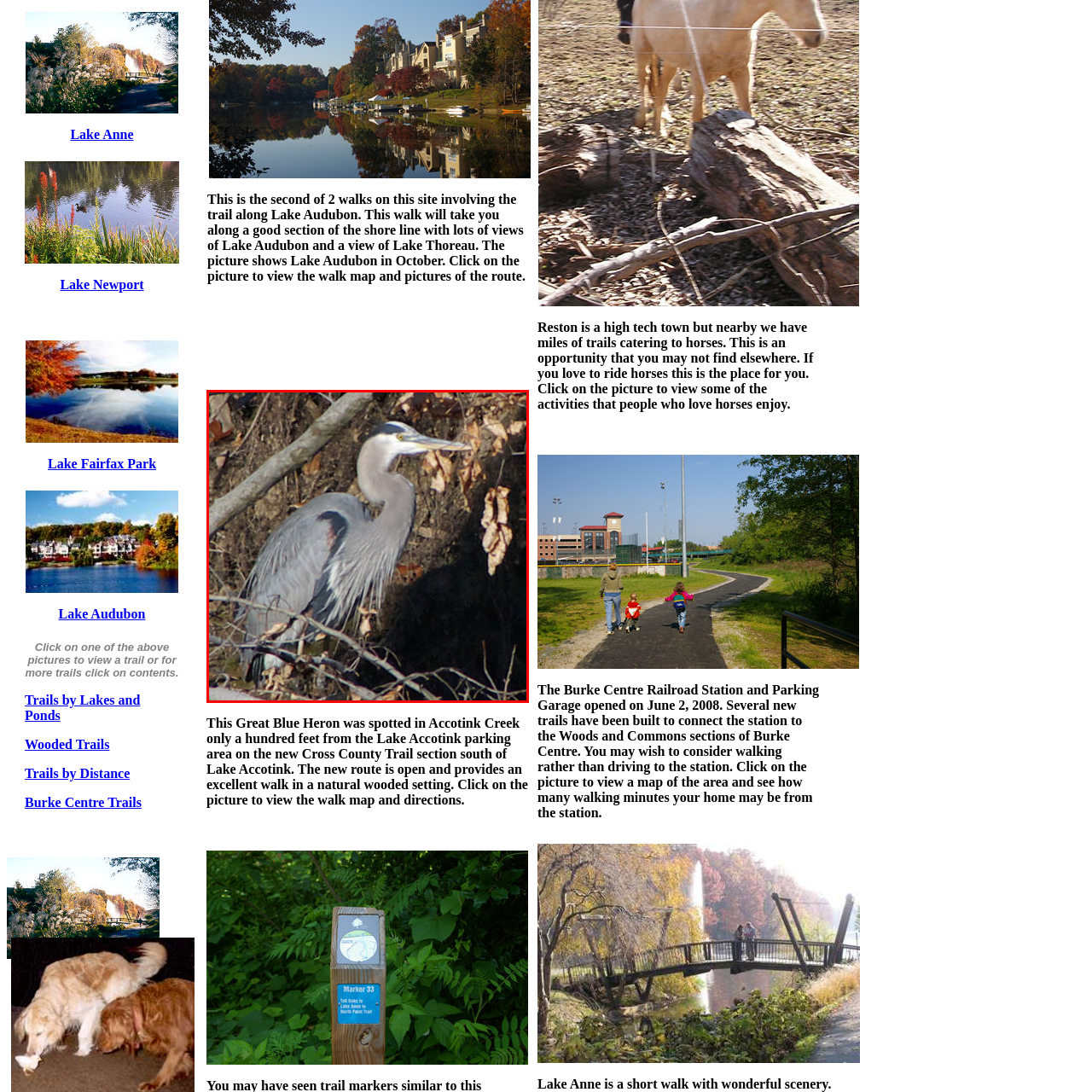How far is the scene from the parking area?
Look at the image within the red bounding box and respond with a single word or phrase.

a short distance